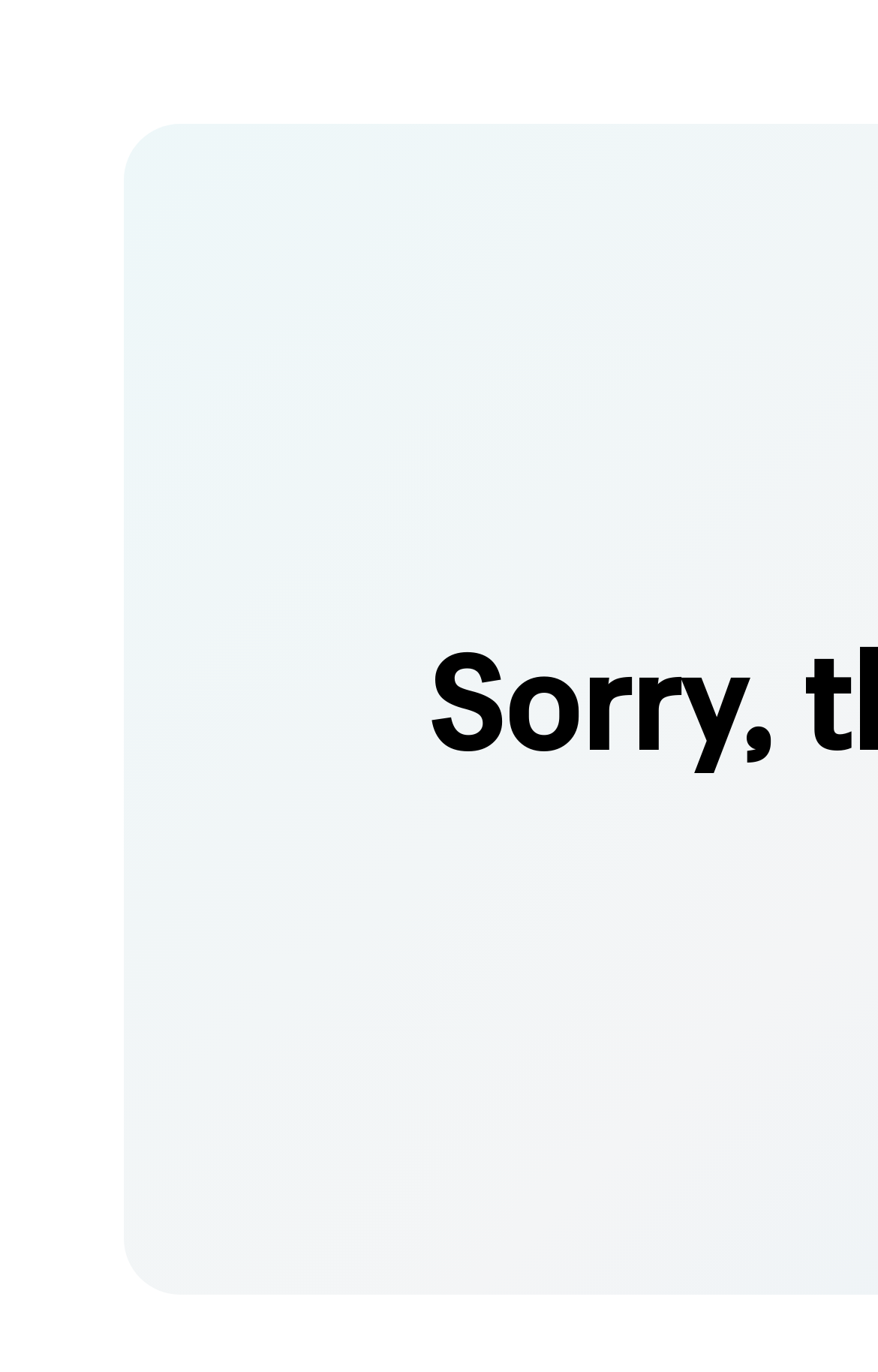Identify the headline of the webpage and generate its text content.

Sorry, this store is currently unavailable.